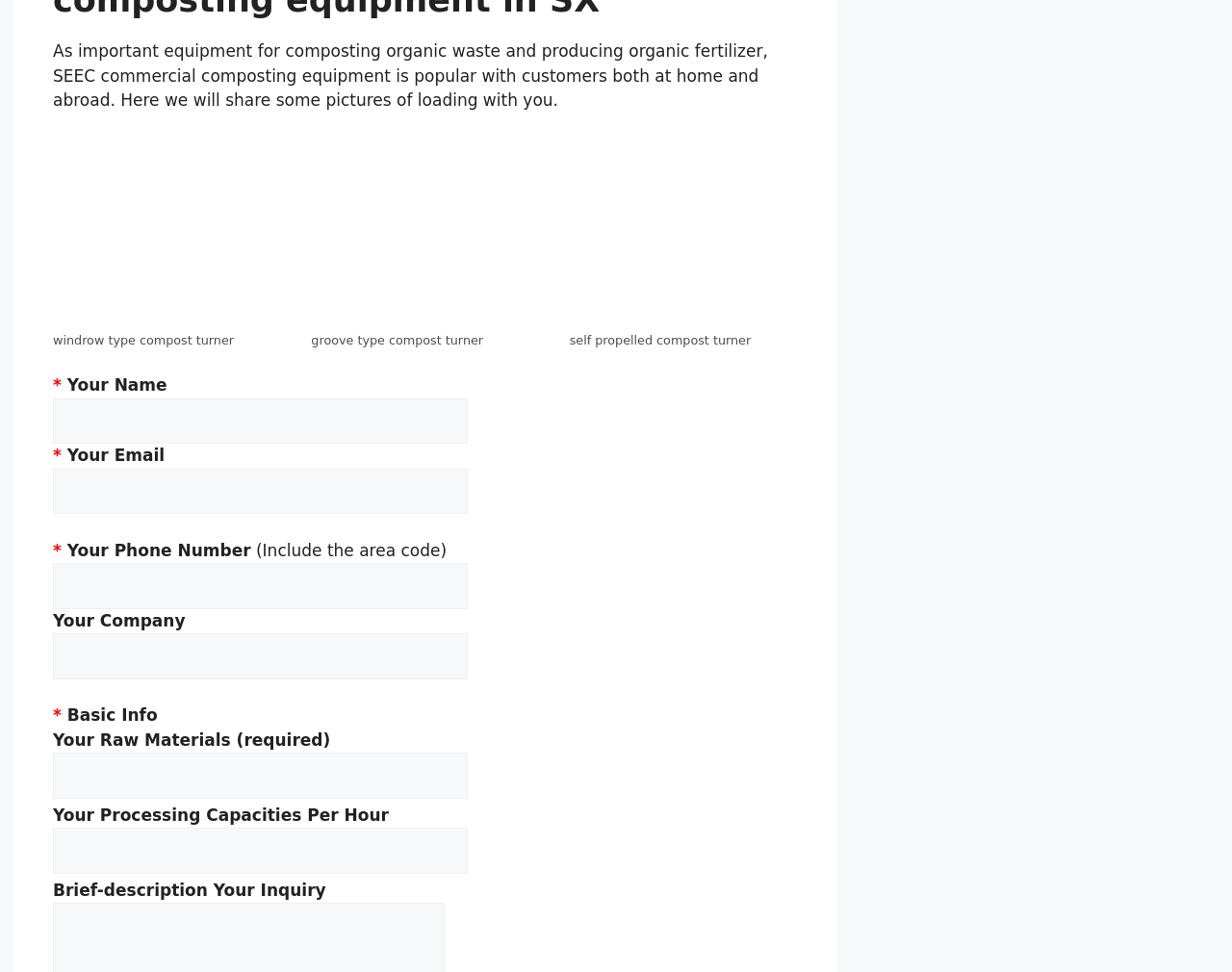From the details in the image, provide a thorough response to the question: What is the purpose of the composting equipment?

The composting equipment shown on the webpage is used for composting organic waste and producing organic fertilizer, which is an important process for managing waste and creating a sustainable environment.